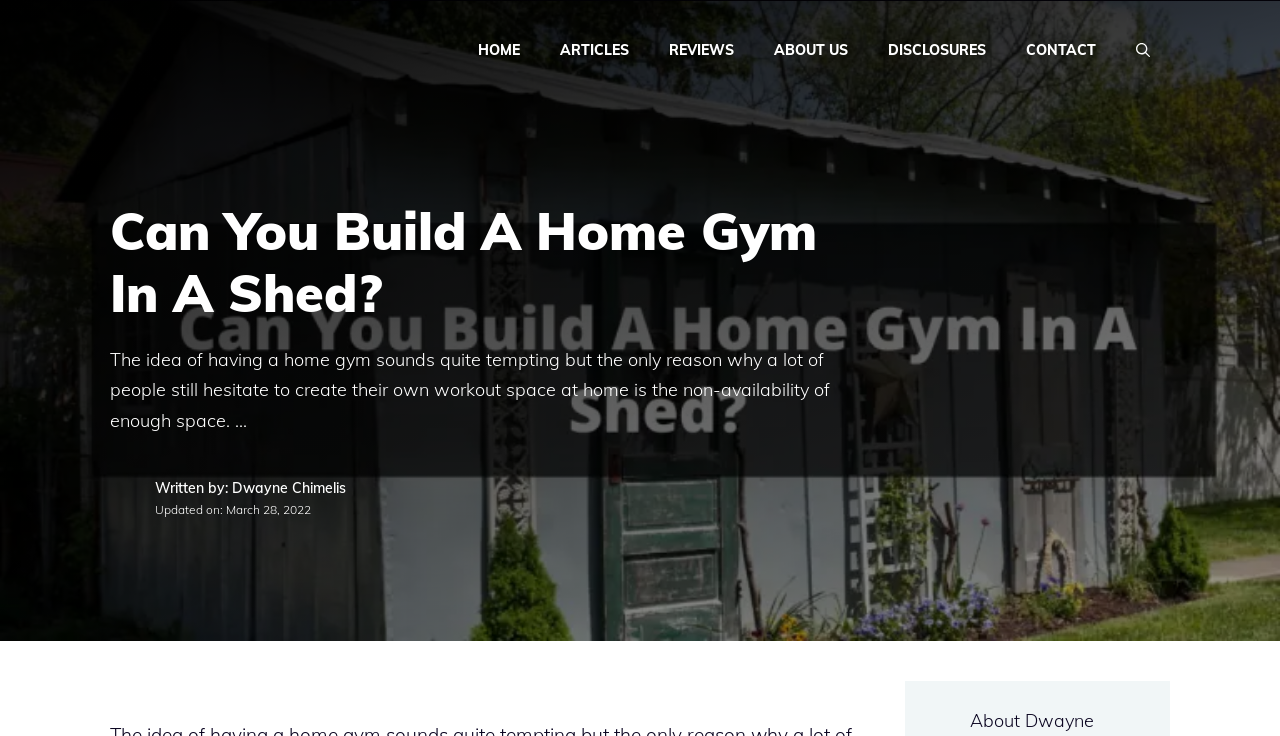Give a full account of the webpage's elements and their arrangement.

The webpage is about converting a shed into a home gym, as indicated by the title "Can You Build A Home Gym In A Shed?" at the top of the page. 

At the very top of the page, there is a banner with the site's name, accompanied by a logo image on the left. Below the banner, there is a navigation menu with links to different sections of the website, including "HOME", "ARTICLES", "REVIEWS", "ABOUT US", "DISCLOSURES", and "CONTACT". On the far right of the navigation menu, there is a link to open a search bar.

The main content of the webpage starts with a heading that repeats the title "Can You Build A Home Gym In A Shed?". Below the heading, there is a block of text that discusses the idea of having a home gym and the challenges of finding enough space. 

To the right of the text, there is an image of the author, accompanied by the author's name "Dwayne Chimelis" and the date "March 28, 2022" when the article was updated.